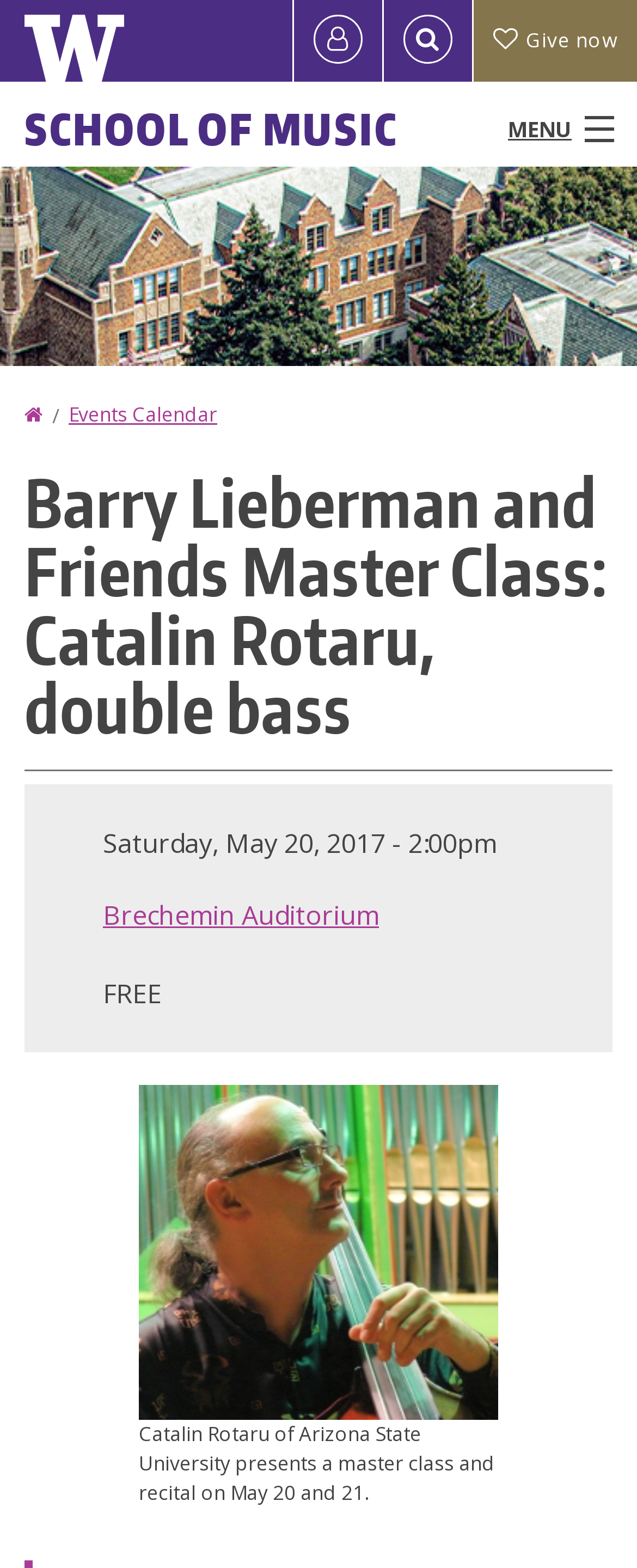From the screenshot, find the bounding box of the UI element matching this description: "Washington University of Washington". Supply the bounding box coordinates in the form [left, top, right, bottom], each a float between 0 and 1.

[0.038, 0.0, 0.962, 0.058]